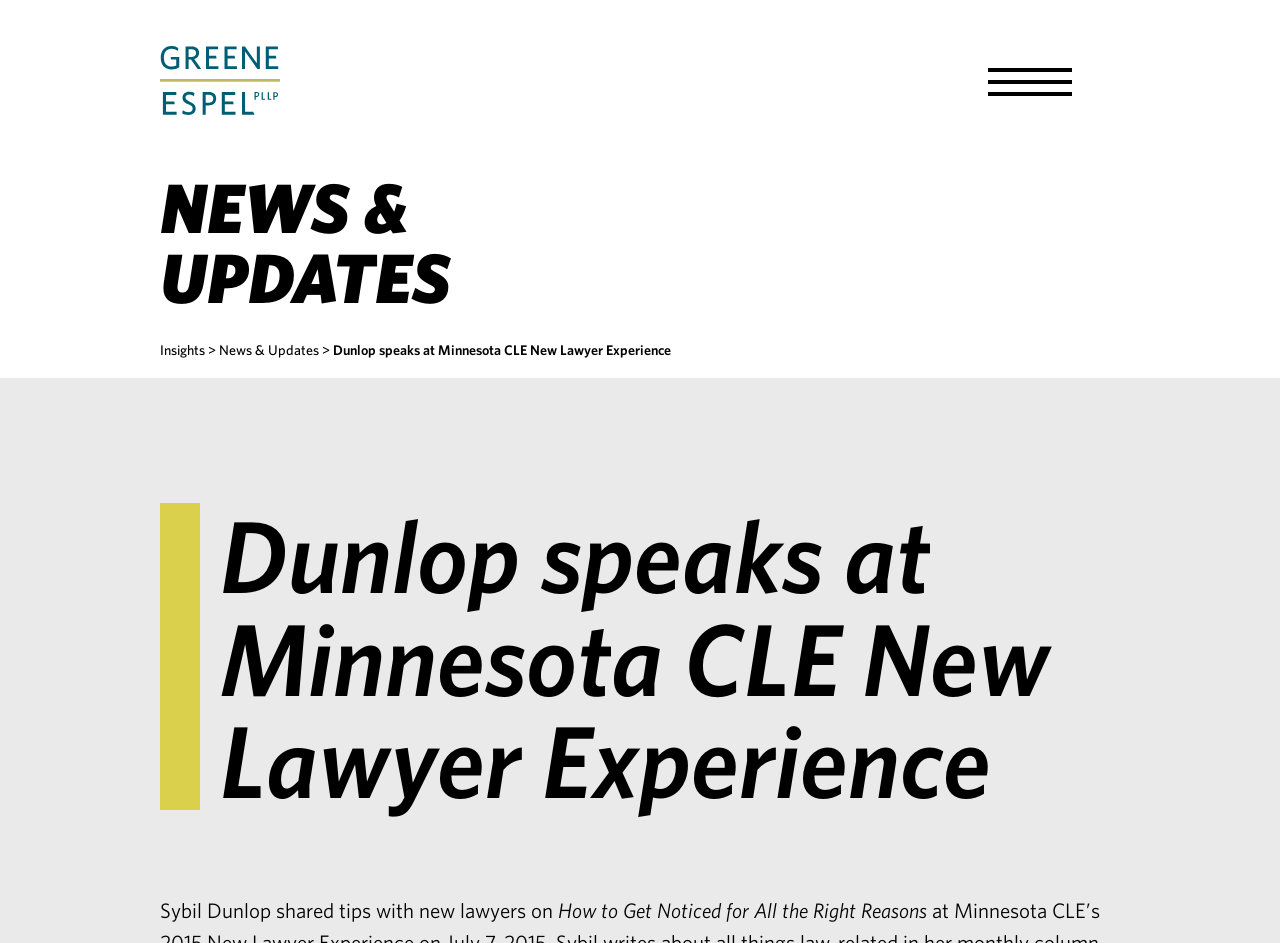What is the title of the tips shared by Sybil Dunlop?
Could you answer the question in a detailed manner, providing as much information as possible?

The static text element 'How to Get Noticed for All the Right Reasons' is mentioned in the news article, which suggests that it is the title of the tips or advice shared by Sybil Dunlop with new lawyers.